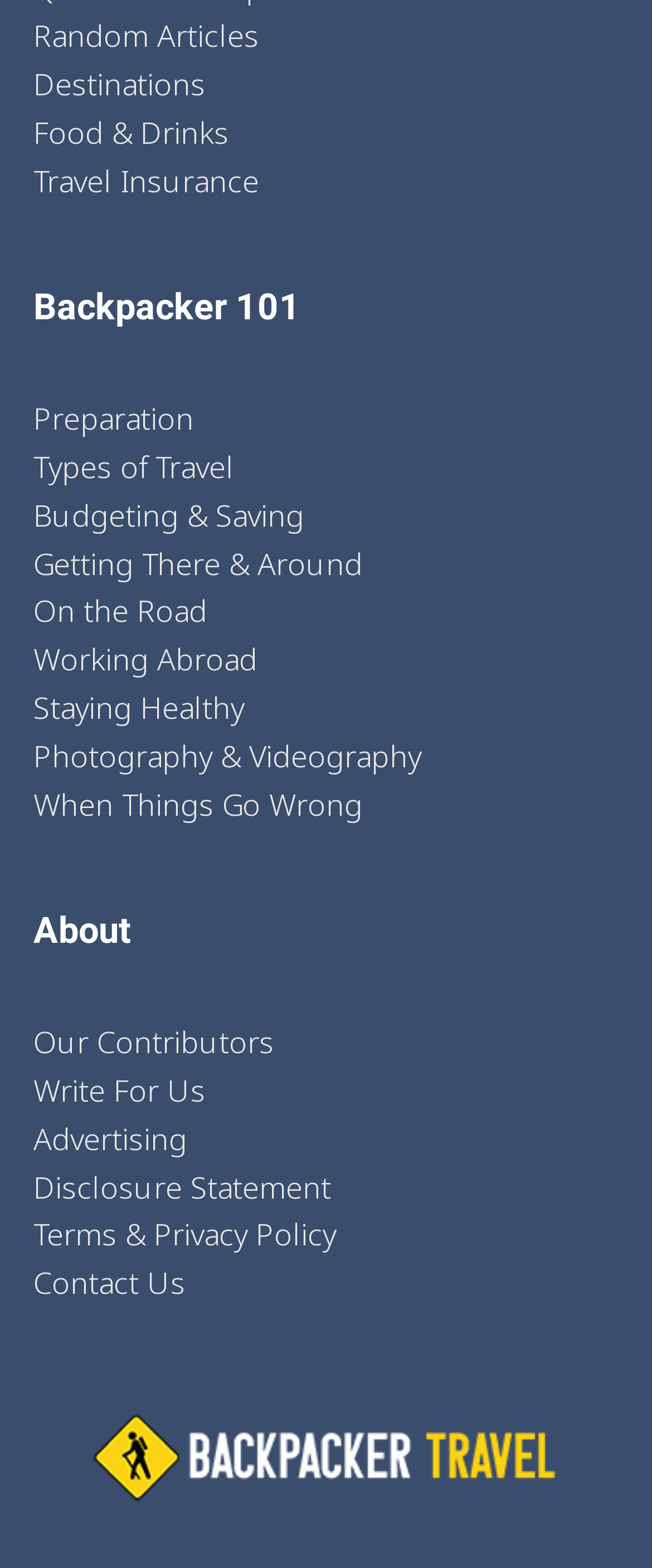Respond to the question below with a single word or phrase:
Is there a logo on the webpage?

Yes